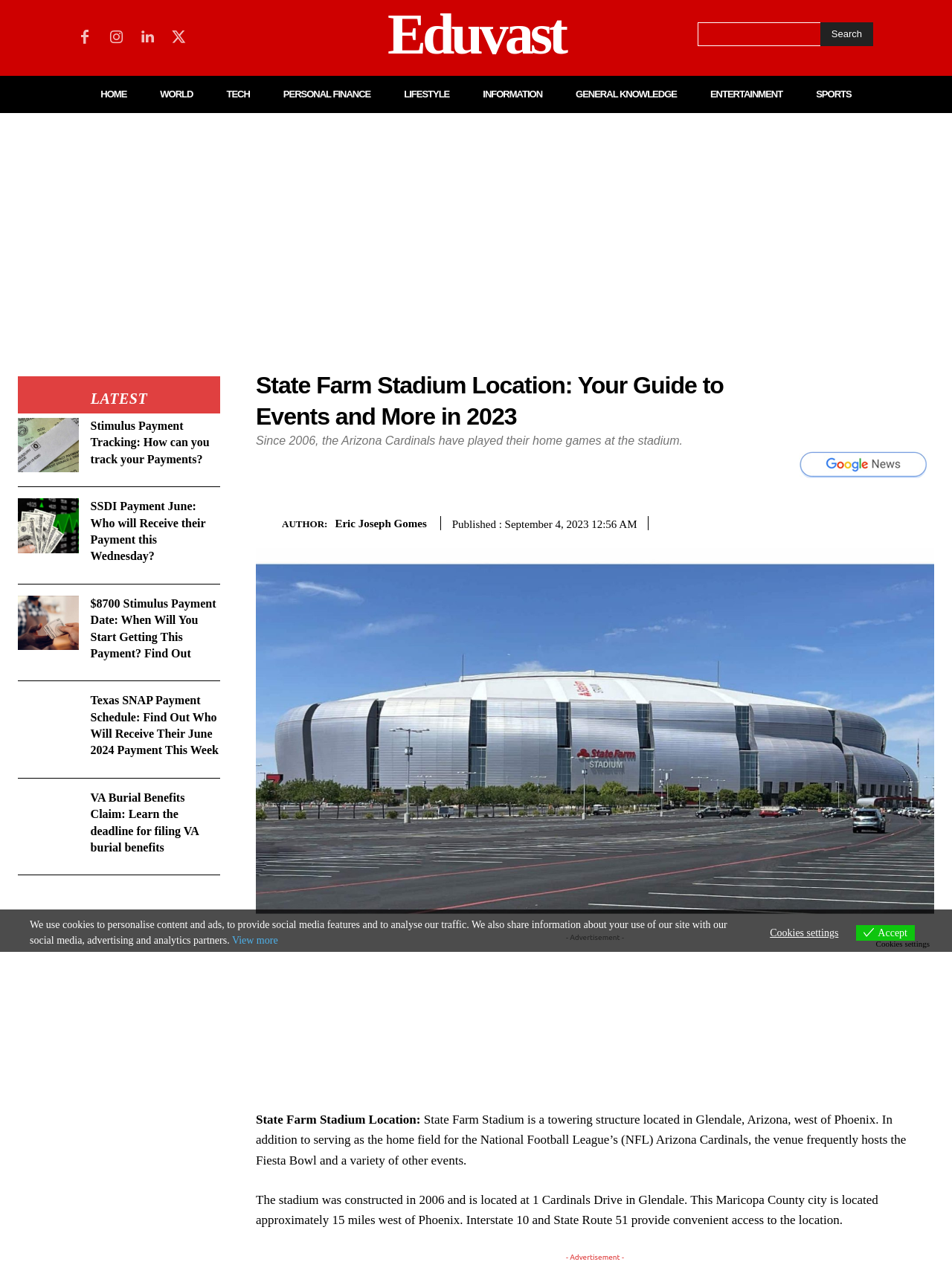What is the author of the article?
Please answer the question as detailed as possible.

I found the answer by reading the link text 'Eric Joseph Gomes' which is mentioned as the author of the article.